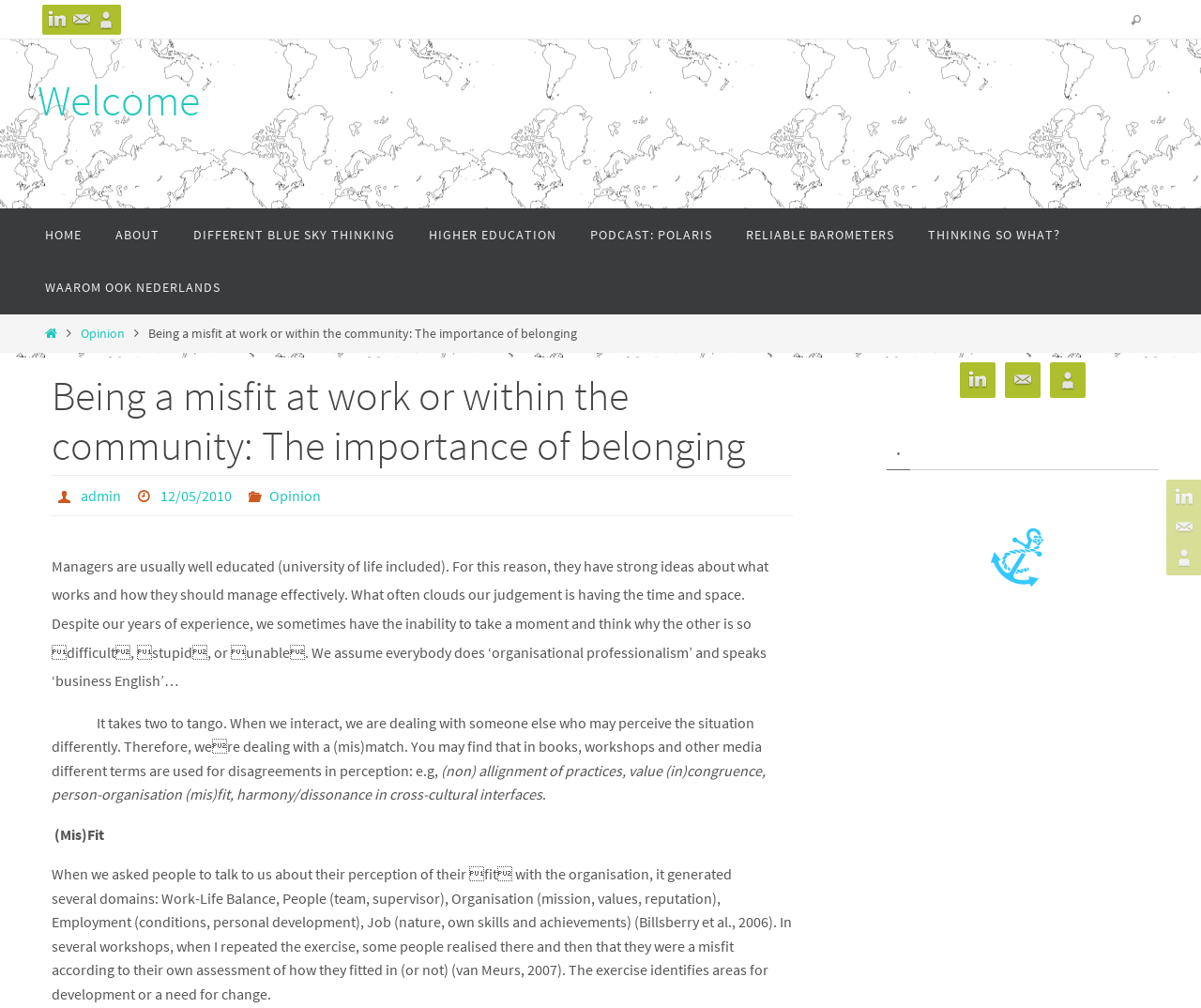Observe the image and answer the following question in detail: How many navigation links are in the top menu?

I counted the number of navigation links in the top menu and found that there are 7 links, which are Welcome, HOME, ABOUT, DIFFERENT BLUE SKY THINKING, HIGHER EDUCATION, PODCAST: POLARIS, and RELIABLE BAROMETERS.